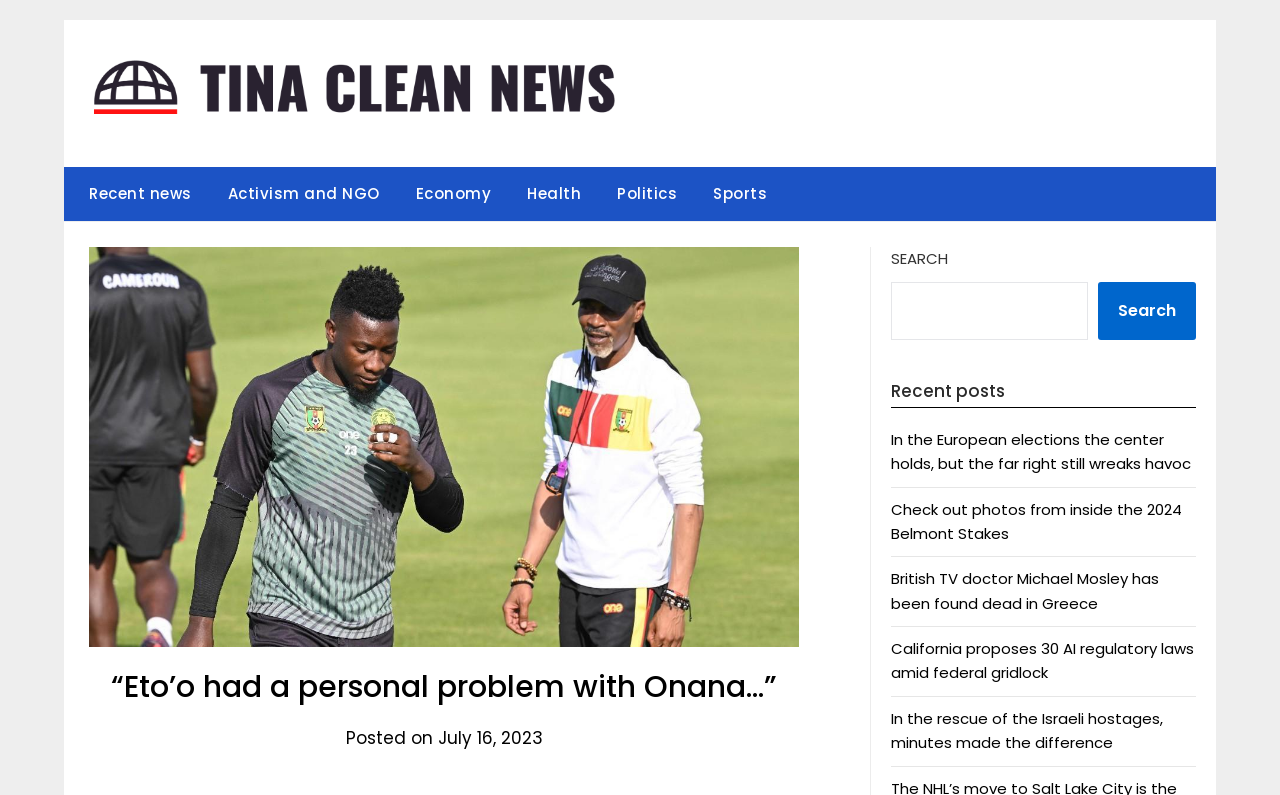Answer the question briefly using a single word or phrase: 
What is the topic of the first recent post?

European elections